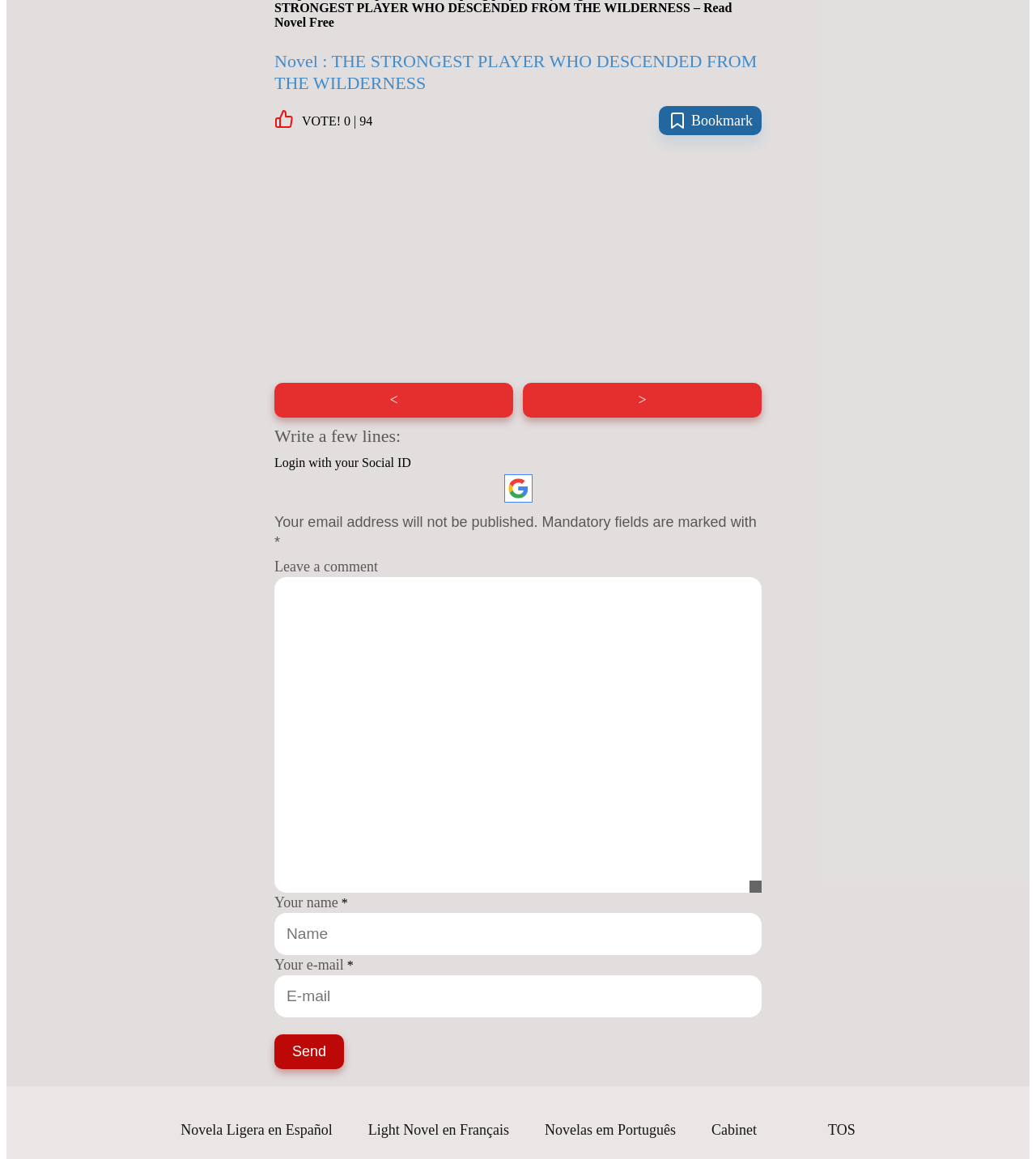Locate the bounding box coordinates of the clickable area needed to fulfill the instruction: "view studies".

None